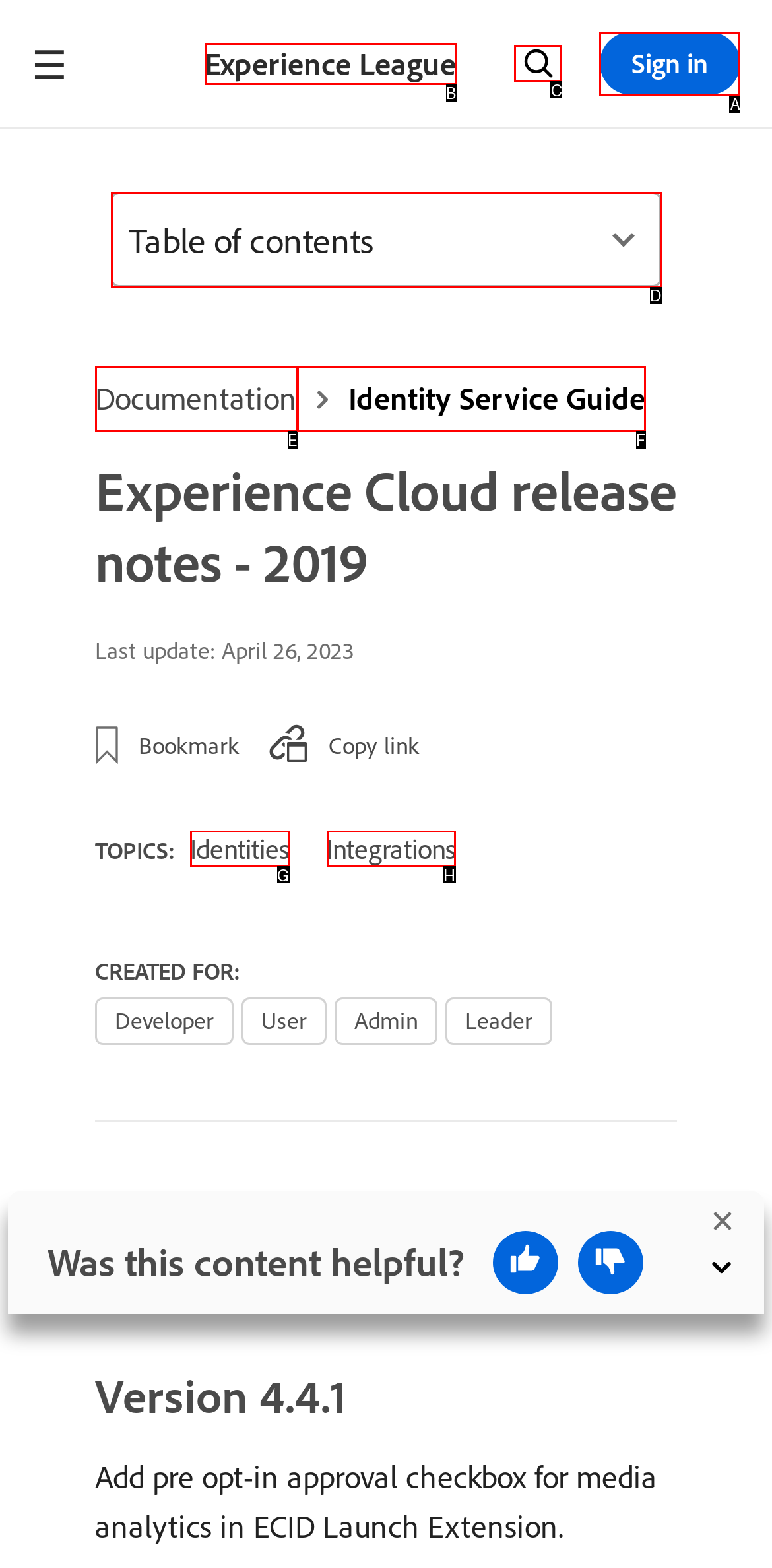Please indicate which HTML element should be clicked to fulfill the following task: read energy news. Provide the letter of the selected option.

None